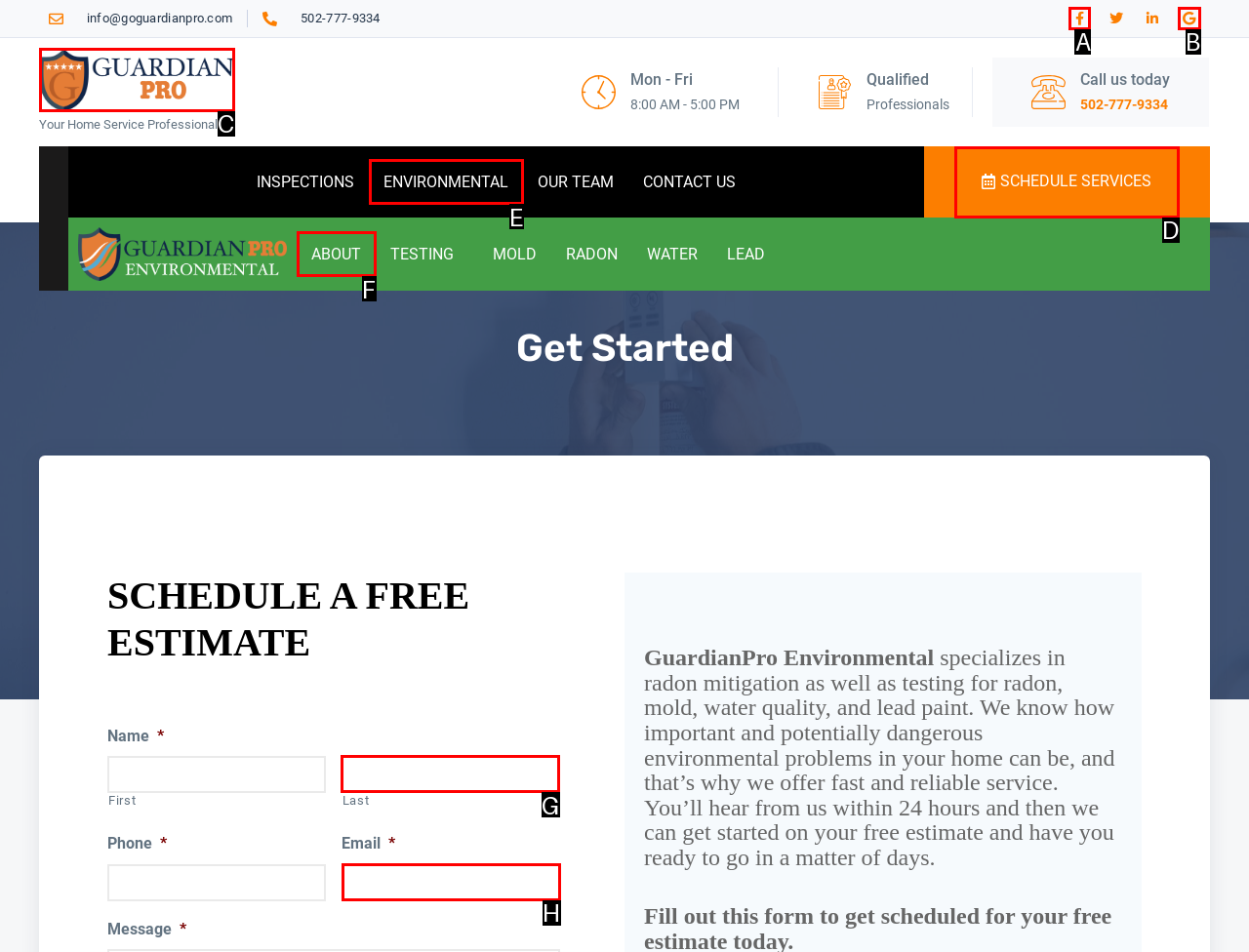From the provided choices, determine which option matches the description: Schedule Services. Respond with the letter of the correct choice directly.

D